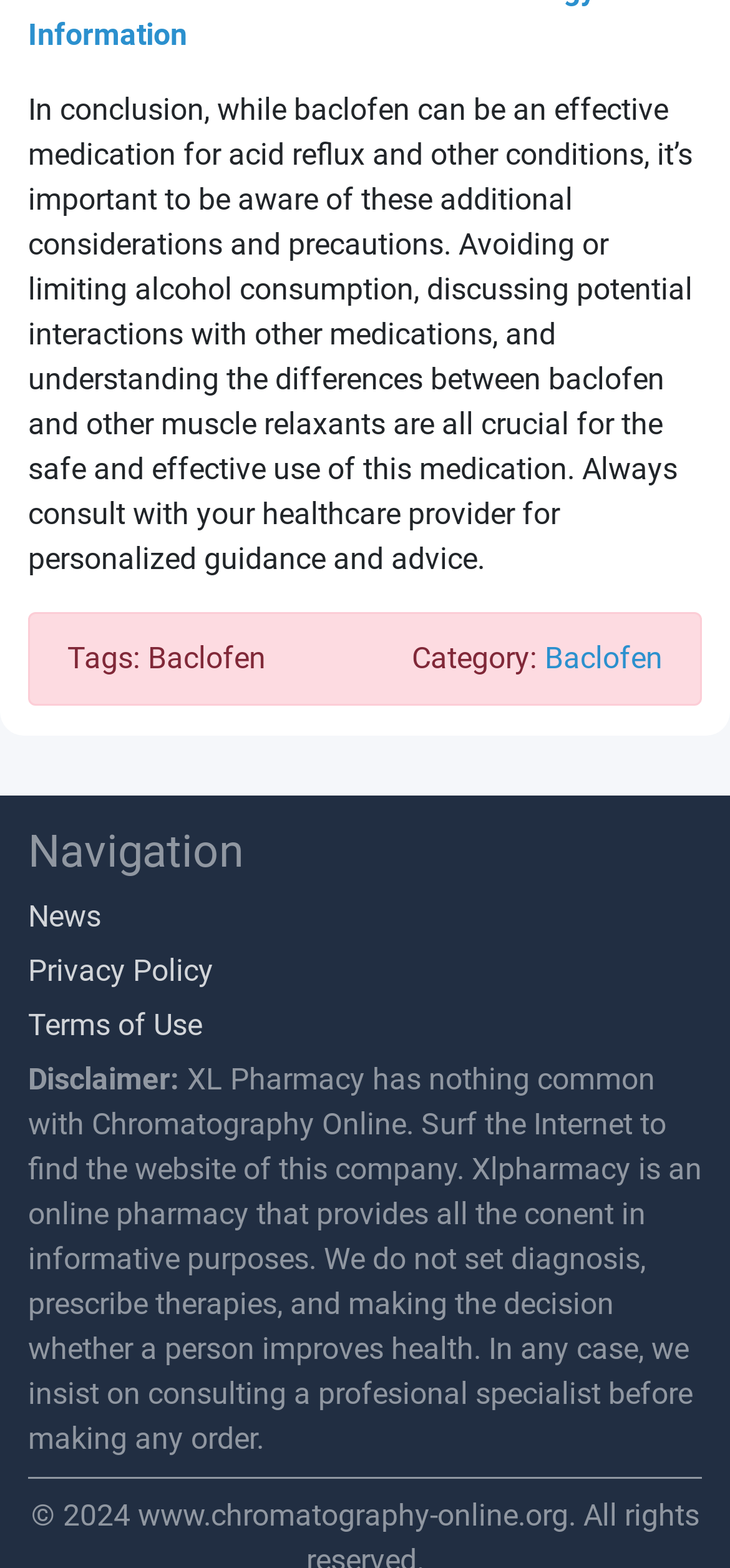What is the purpose of XL Pharmacy?
Please look at the screenshot and answer in one word or a short phrase.

Informative purposes